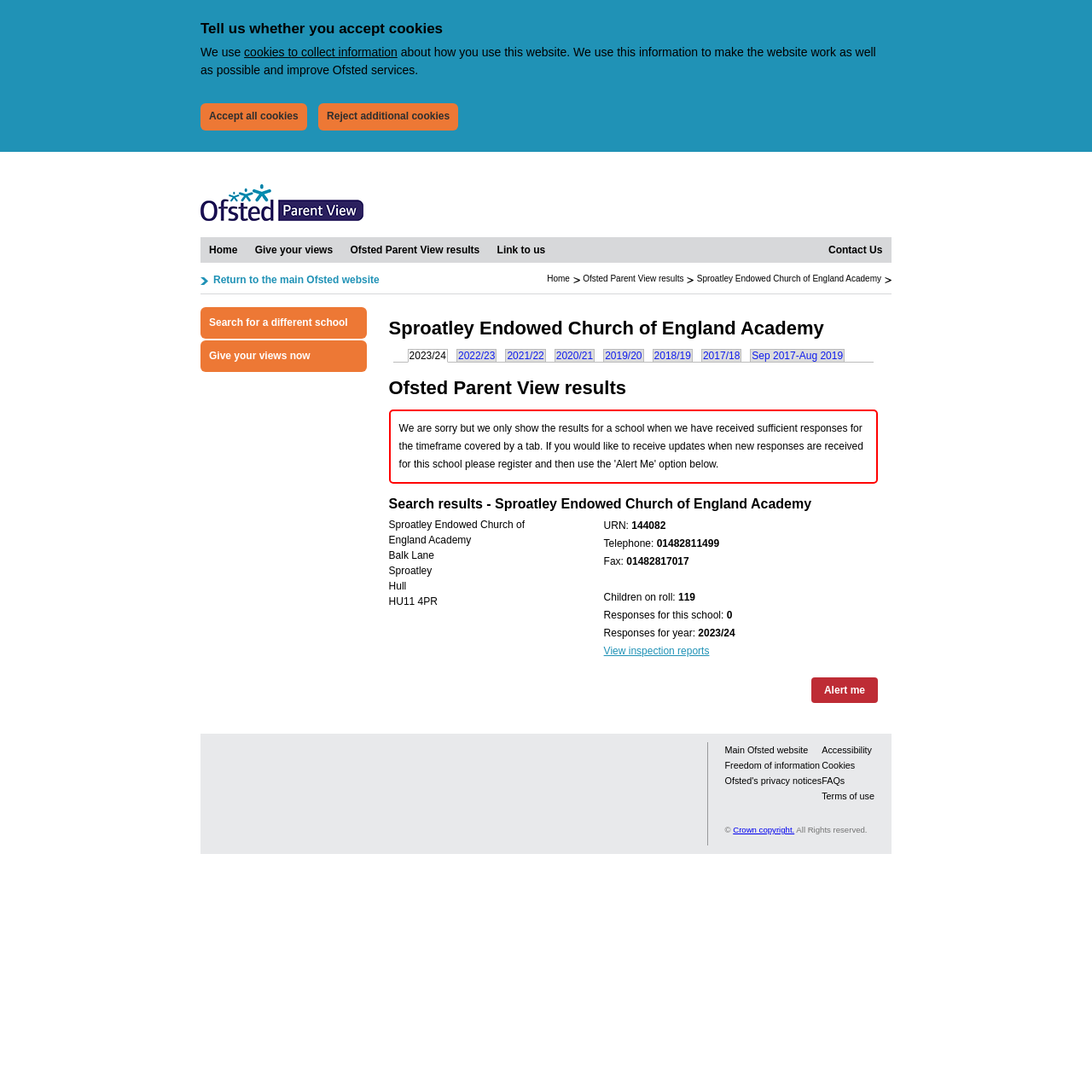Please locate the clickable area by providing the bounding box coordinates to follow this instruction: "Search for a different school".

[0.184, 0.281, 0.336, 0.31]